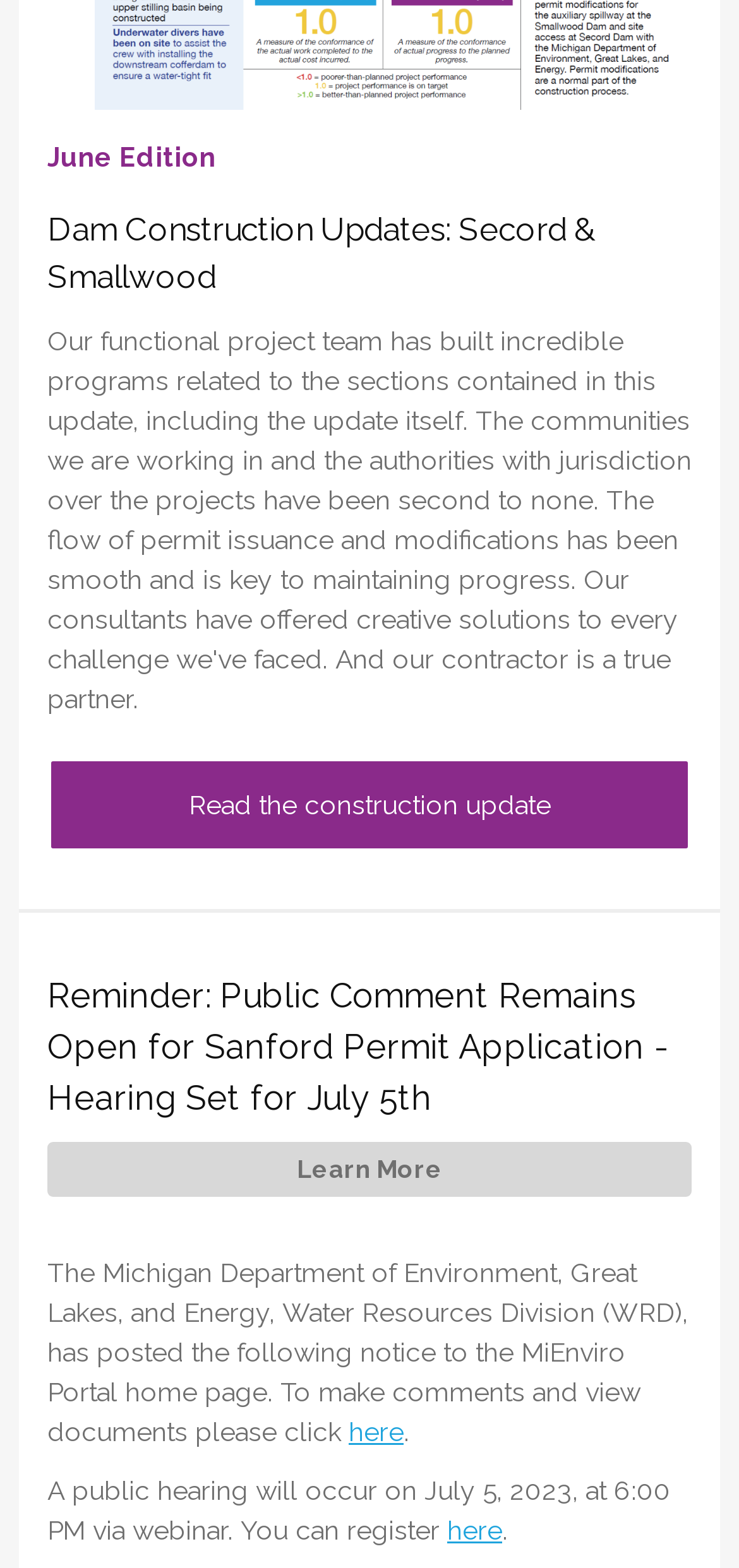How many links are there in the webpage?
Using the information from the image, give a concise answer in one word or a short phrase.

5